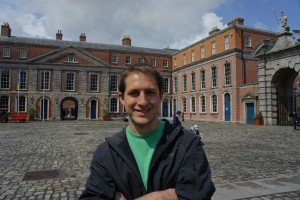Provide a thorough and detailed caption for the image.

The image captures a young man, smiling in the foreground, standing confidently with his arms crossed. He is located in the picturesque courtyard of Dublin Castle, characterized by its historic architecture and cobblestone pavement. The buildings surrounding him exhibit a blend of colors, from earthy tones to vibrant blues, enhancing the charm of this iconic Irish landmark. In the background, the sunlight peeks through scattered clouds, illuminating the scene and creating a lively atmosphere. This moment reflects a joyful day of exploration, as it coincides with a special occasion—his 23rd birthday, celebrated in the lovely city of Dublin.